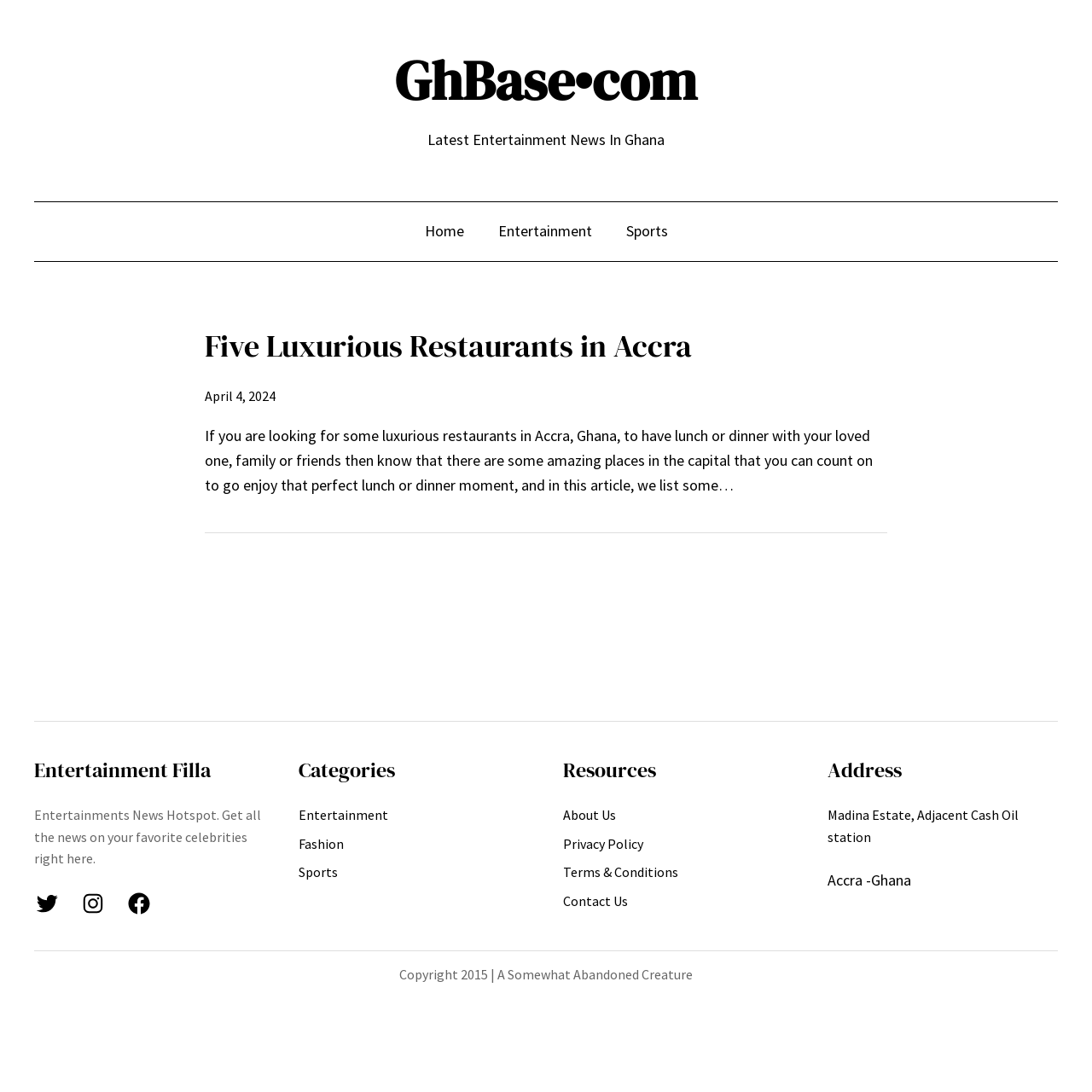Identify the bounding box for the UI element described as: "Privacy Policy". Ensure the coordinates are four float numbers between 0 and 1, formatted as [left, top, right, bottom].

[0.516, 0.763, 0.589, 0.783]